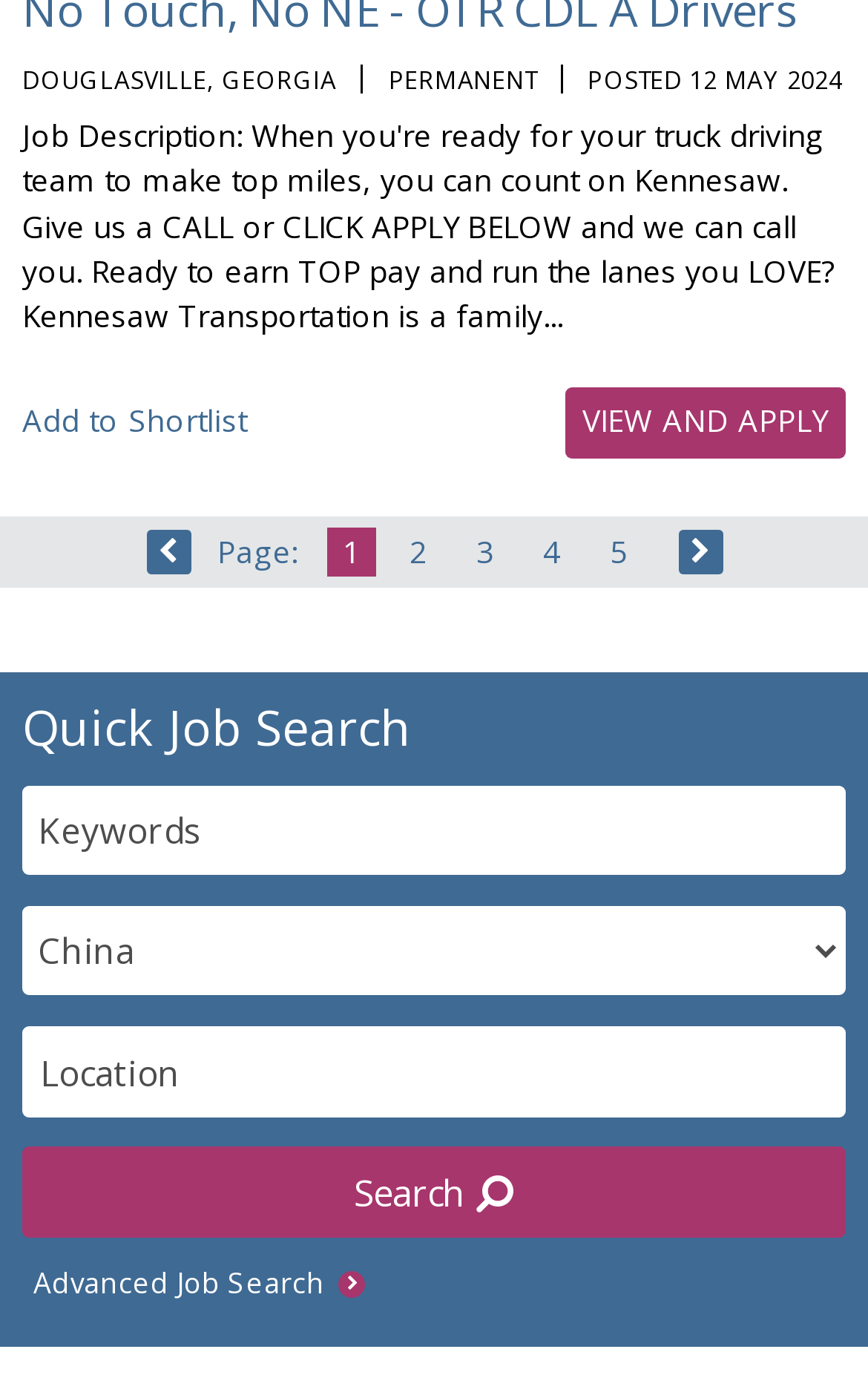What is the job posting status?
Please provide a single word or phrase in response based on the screenshot.

PERMANENT